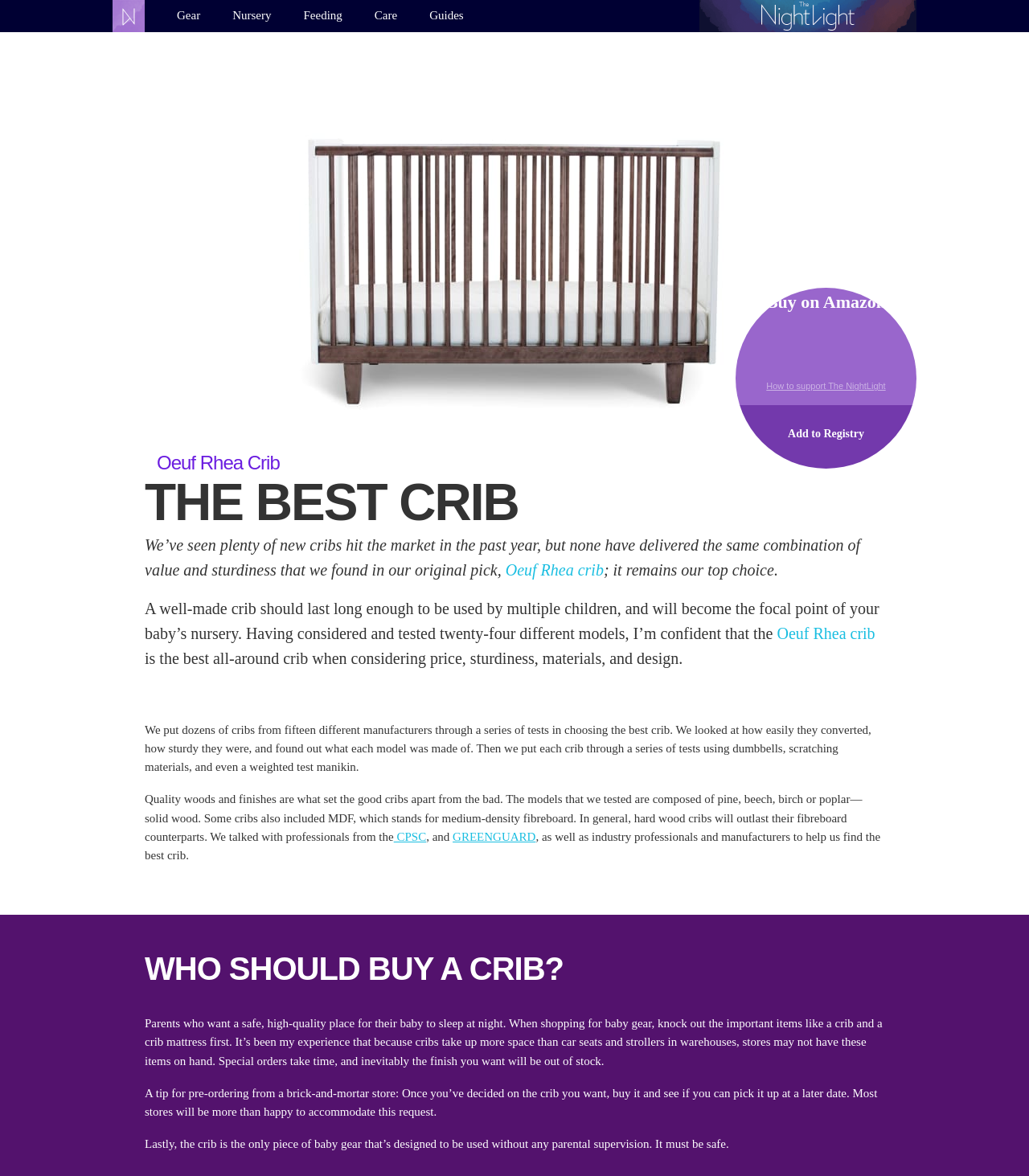Please identify the bounding box coordinates of the region to click in order to complete the given instruction: "Click on the 'Buy on Amazon' link". The coordinates should be four float numbers between 0 and 1, i.e., [left, top, right, bottom].

[0.715, 0.245, 0.891, 0.345]